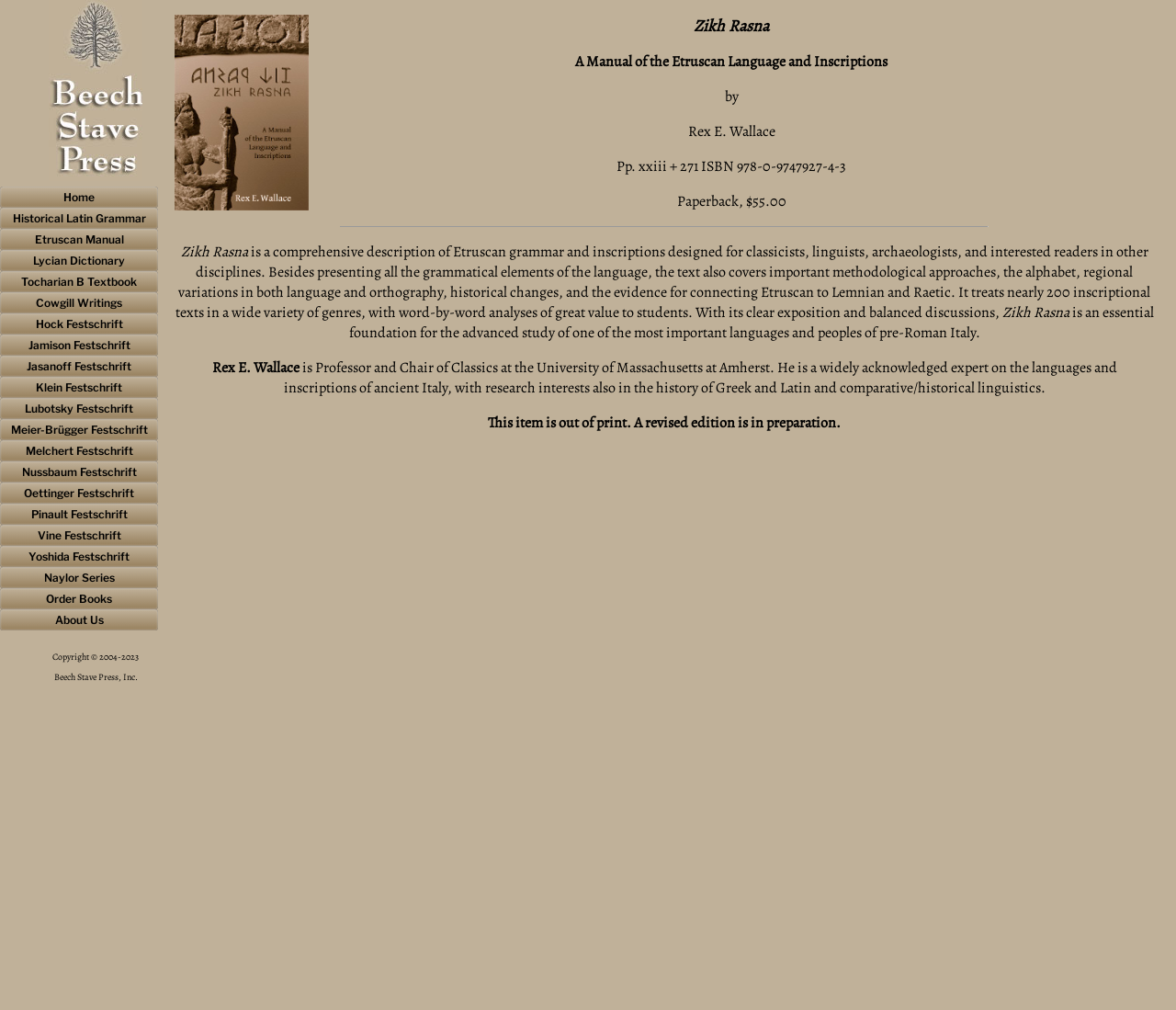Please find the bounding box coordinates of the section that needs to be clicked to achieve this instruction: "Click the 'Home' link".

[0.0, 0.185, 0.134, 0.206]